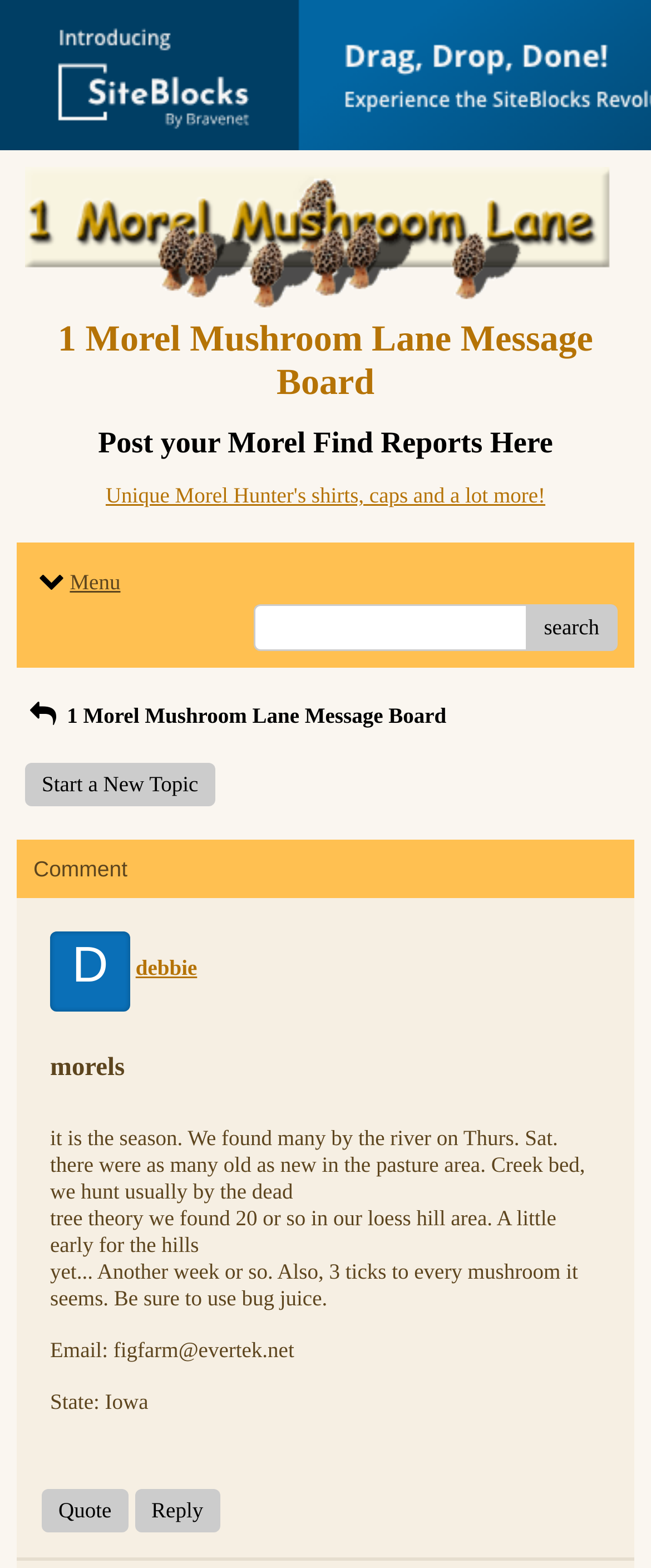Locate the bounding box coordinates of the area you need to click to fulfill this instruction: 'Quote a message'. The coordinates must be in the form of four float numbers ranging from 0 to 1: [left, top, right, bottom].

[0.064, 0.95, 0.197, 0.977]